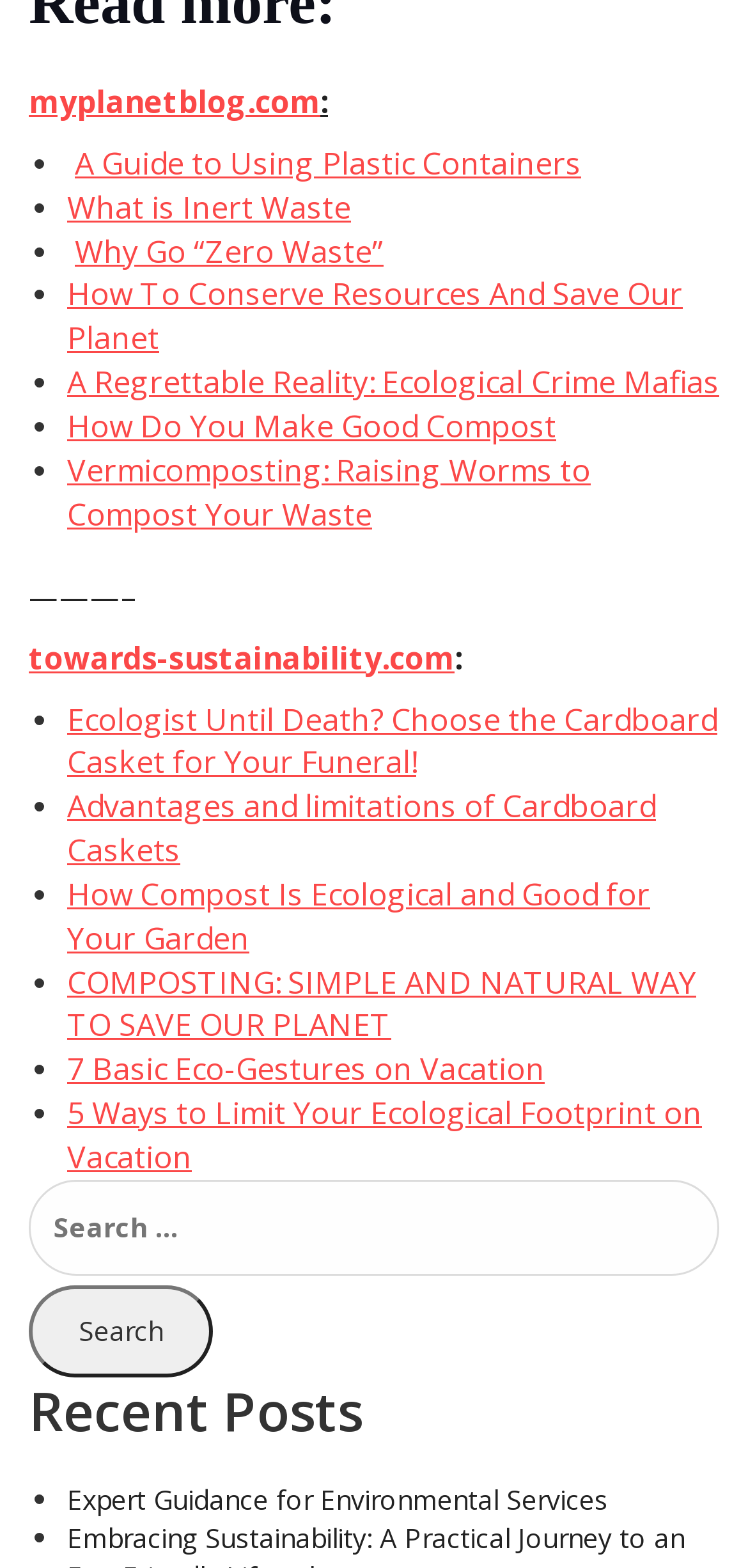Identify the bounding box of the UI component described as: "myplanetblog.com".

[0.038, 0.052, 0.428, 0.077]